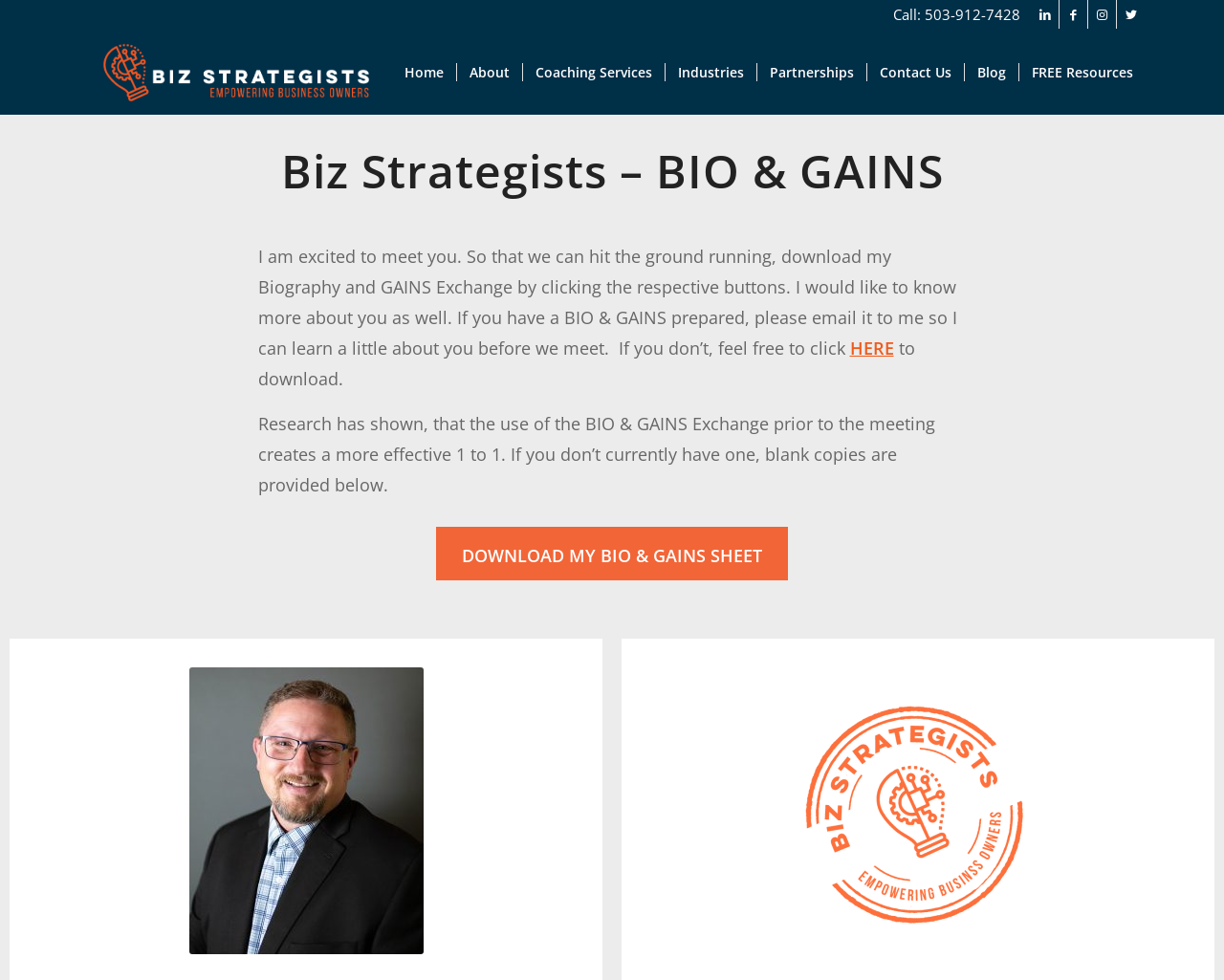How many social media links are present at the top?
Look at the image and respond with a one-word or short phrase answer.

4